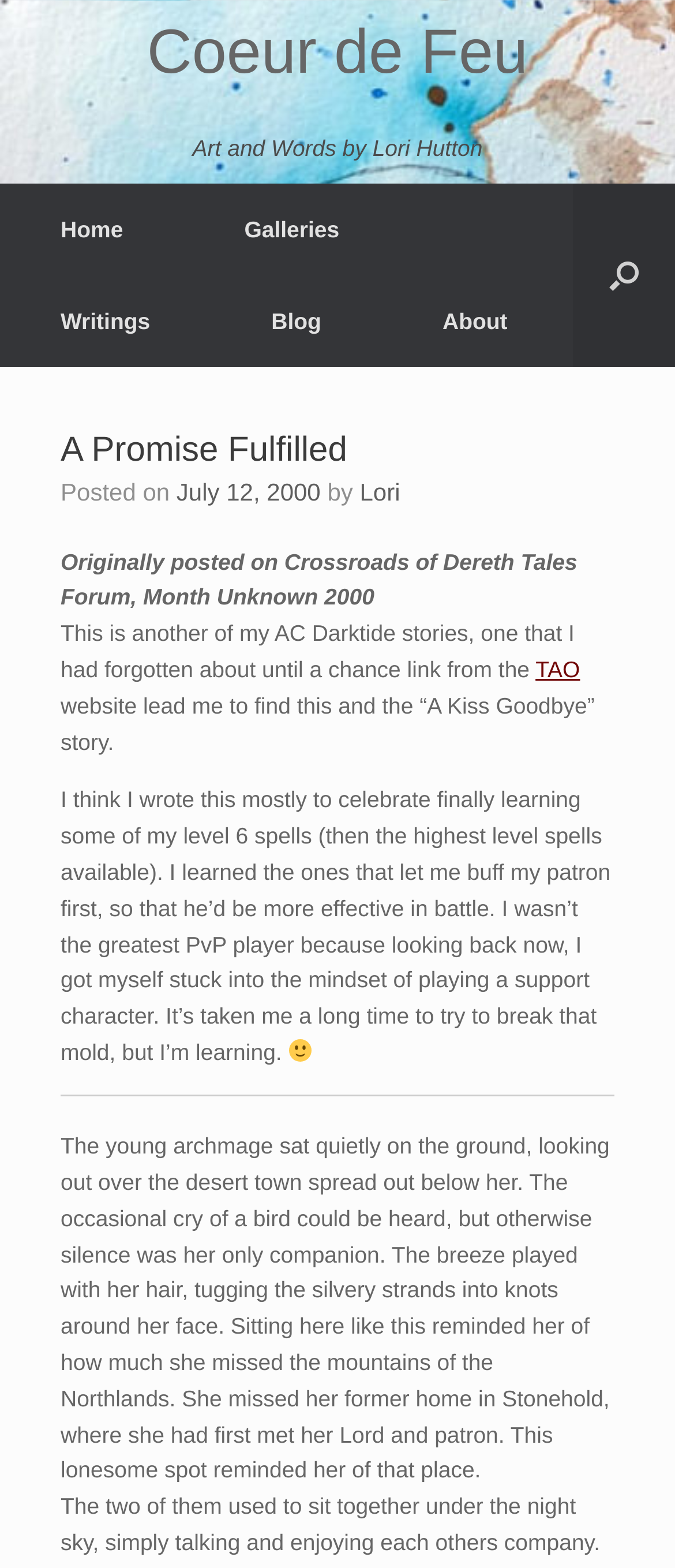What is the date of the post?
Identify the answer in the screenshot and reply with a single word or phrase.

July 12, 2000